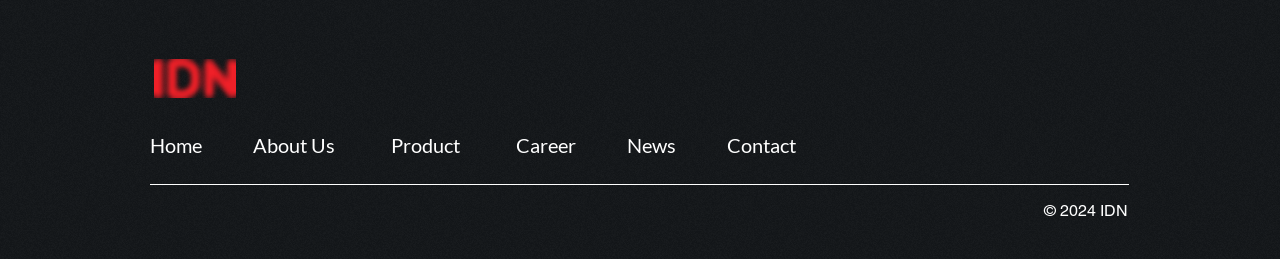How many social media links are there?
Please give a detailed answer to the question using the information shown in the image.

I counted the number of link elements under the 'Bilah Sosial' list element, which are 'IDN Media', 'Instagram', 'IDN Media', and 'Youtube', totaling 4 social media links.